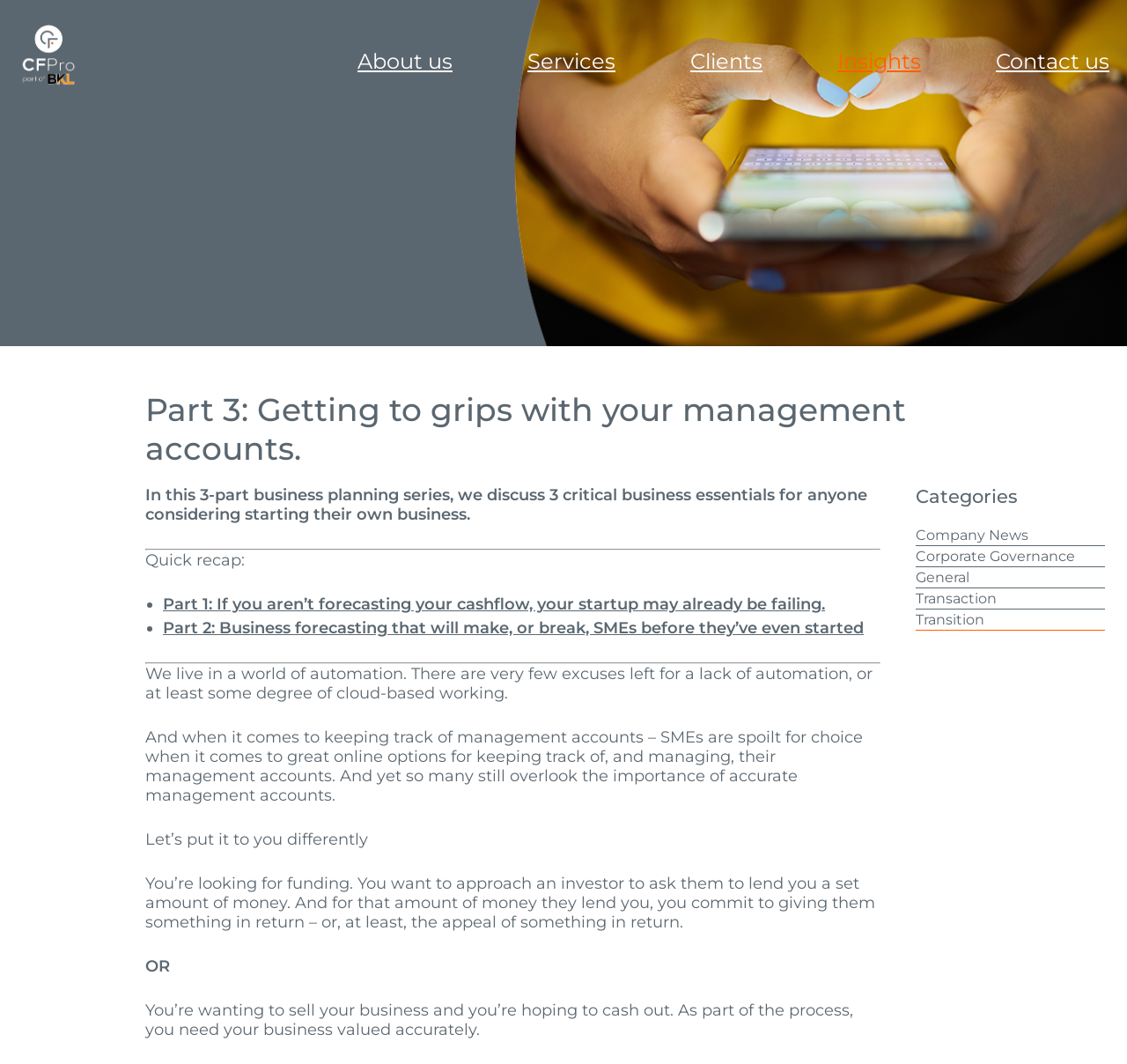Determine the bounding box coordinates for the clickable element to execute this instruction: "Contact us". Provide the coordinates as four float numbers between 0 and 1, i.e., [left, top, right, bottom].

[0.884, 0.046, 0.984, 0.07]